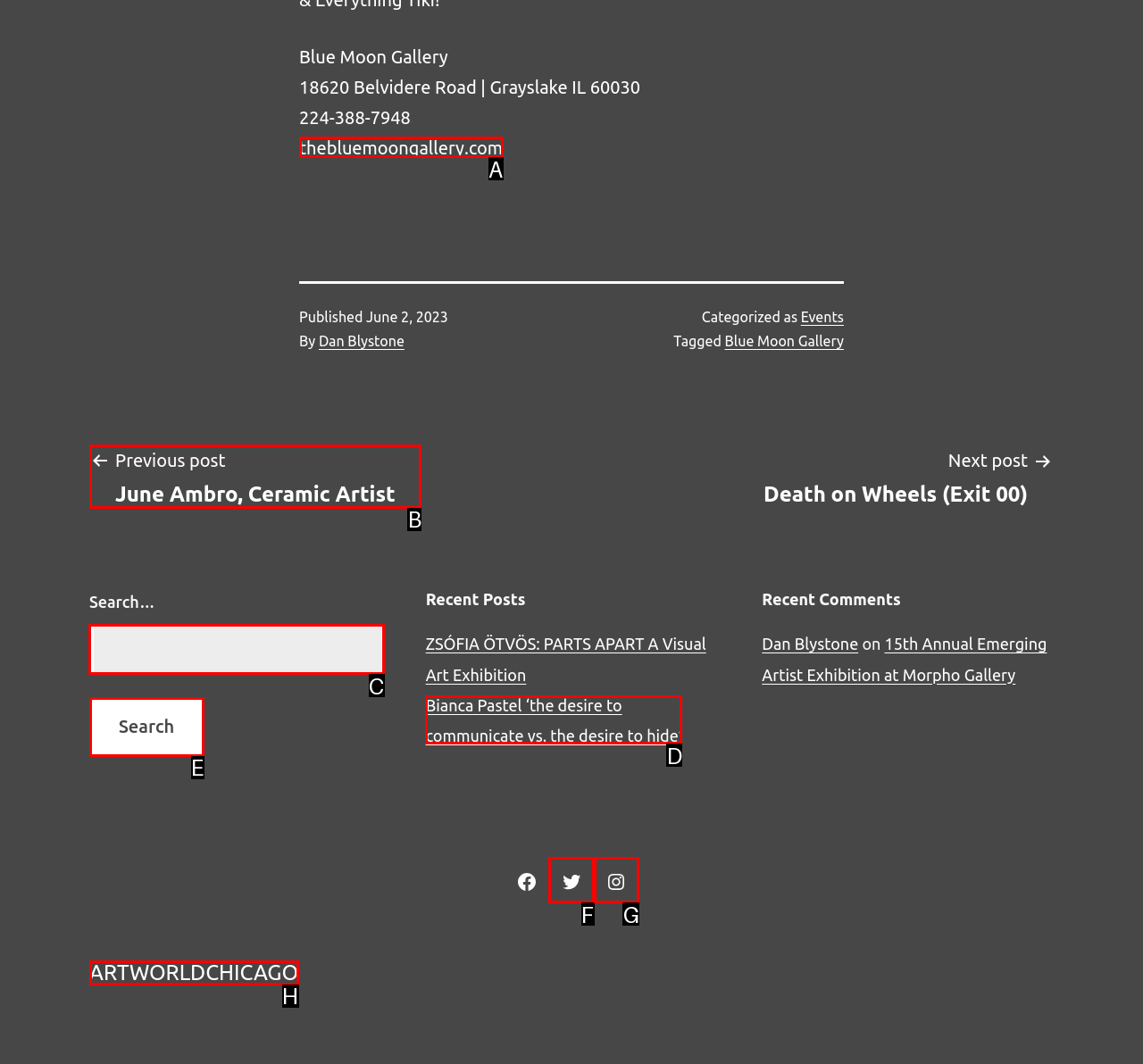Decide which HTML element to click to complete the task: Search for something Provide the letter of the appropriate option.

C